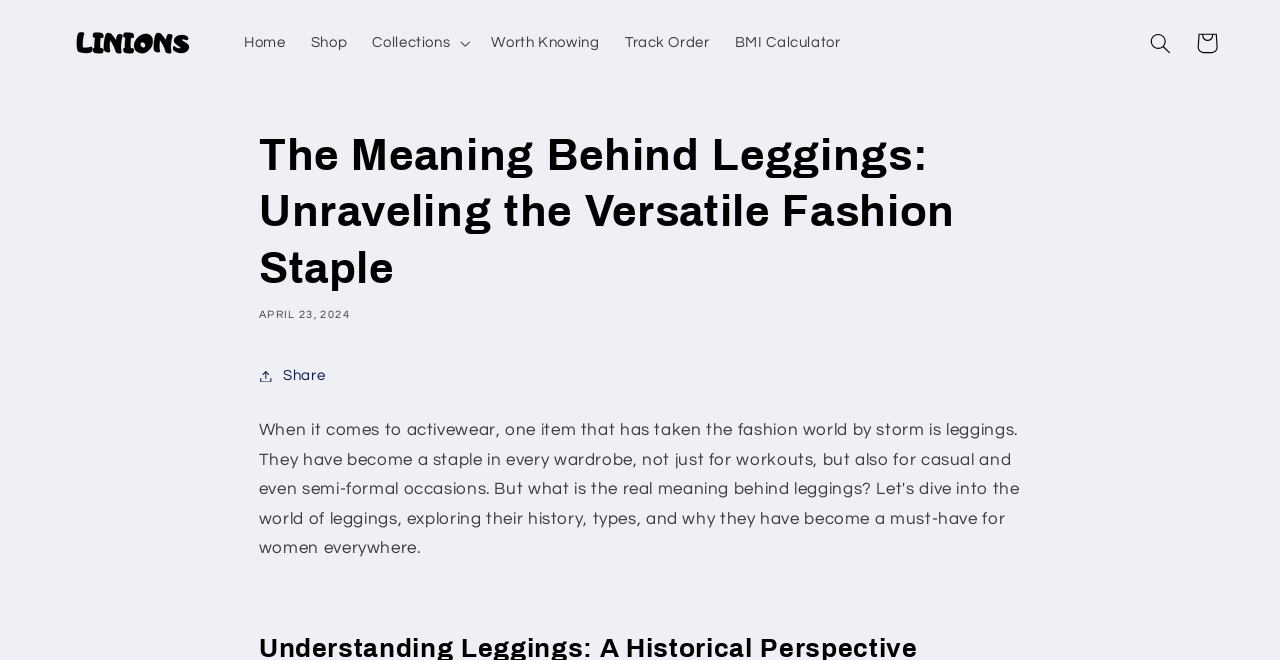Please find the bounding box coordinates of the element that you should click to achieve the following instruction: "go to cart". The coordinates should be presented as four float numbers between 0 and 1: [left, top, right, bottom].

[0.925, 0.03, 0.961, 0.1]